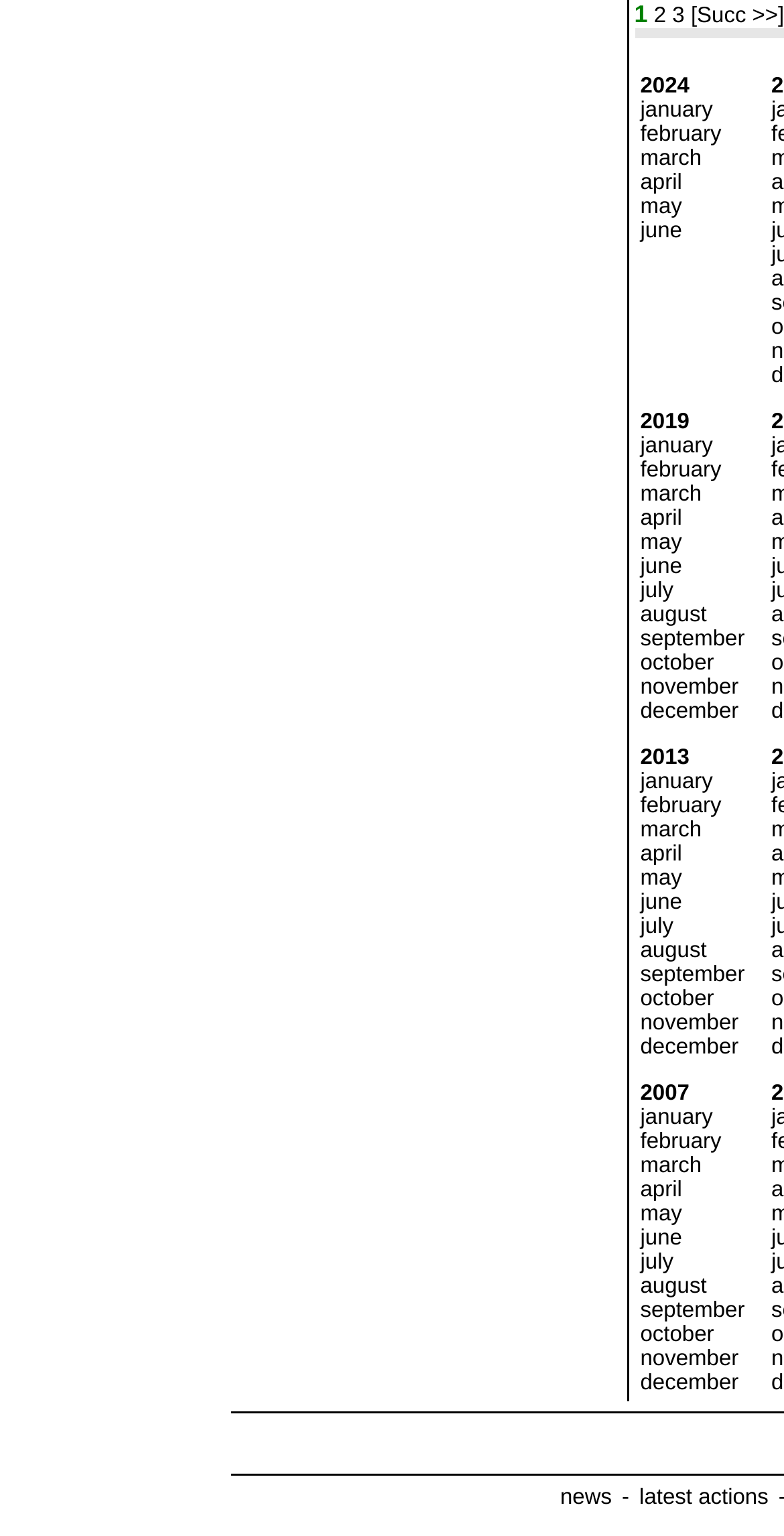How many years are listed on the webpage?
Please answer the question as detailed as possible.

The webpage lists four years: 2024, 2019, 2013, and 2007. Each year is represented in a separate row, with the months of the year listed in separate cells.